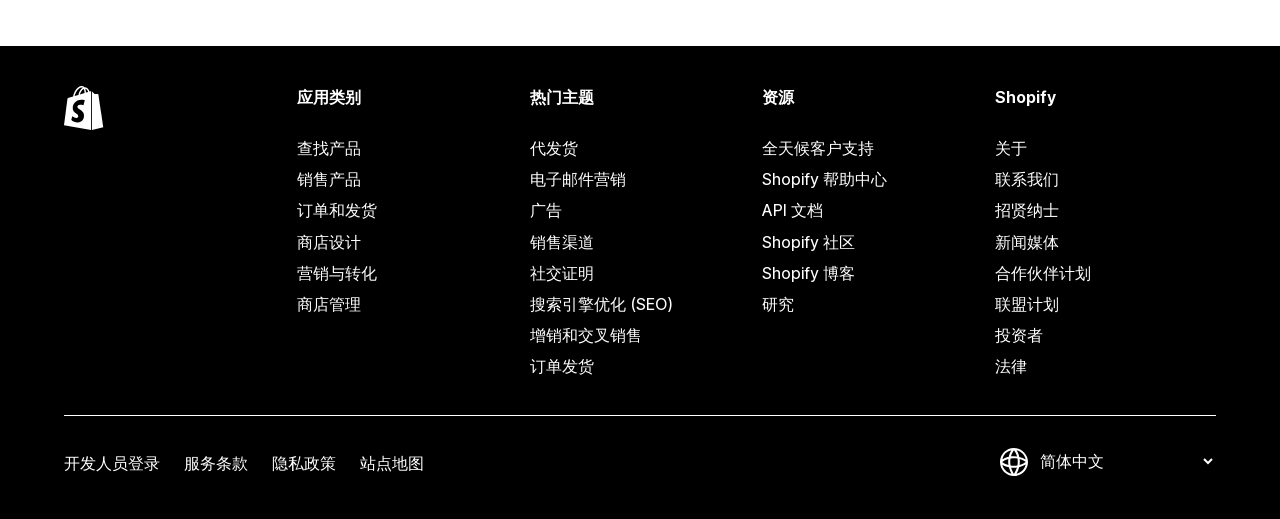What is the category of '查找产品'?
Based on the image, provide a one-word or brief-phrase response.

应用类别